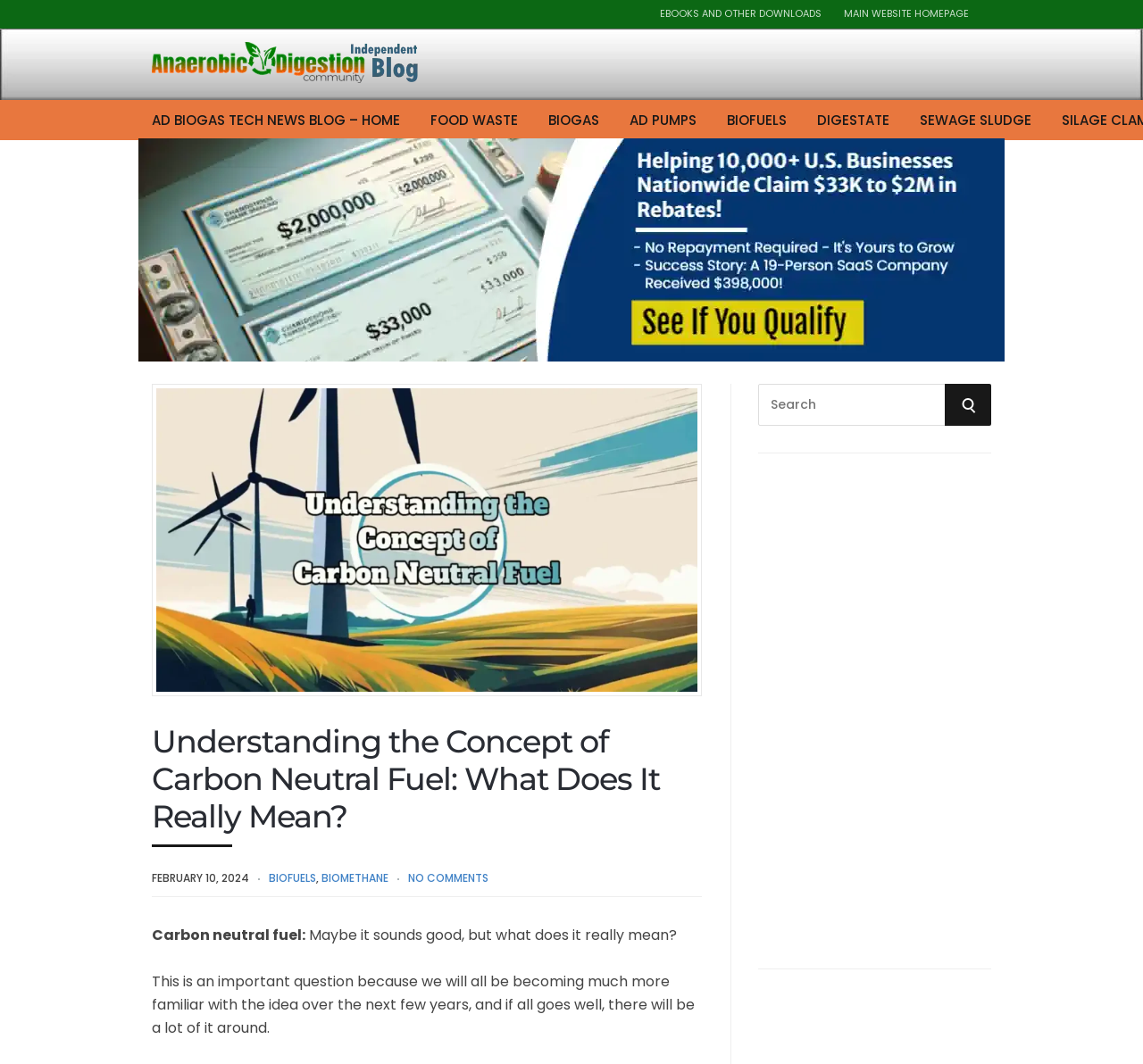Please identify the bounding box coordinates of where to click in order to follow the instruction: "Visit the 'MAIN WEBSITE HOMEPAGE'".

[0.738, 0.0, 0.848, 0.026]